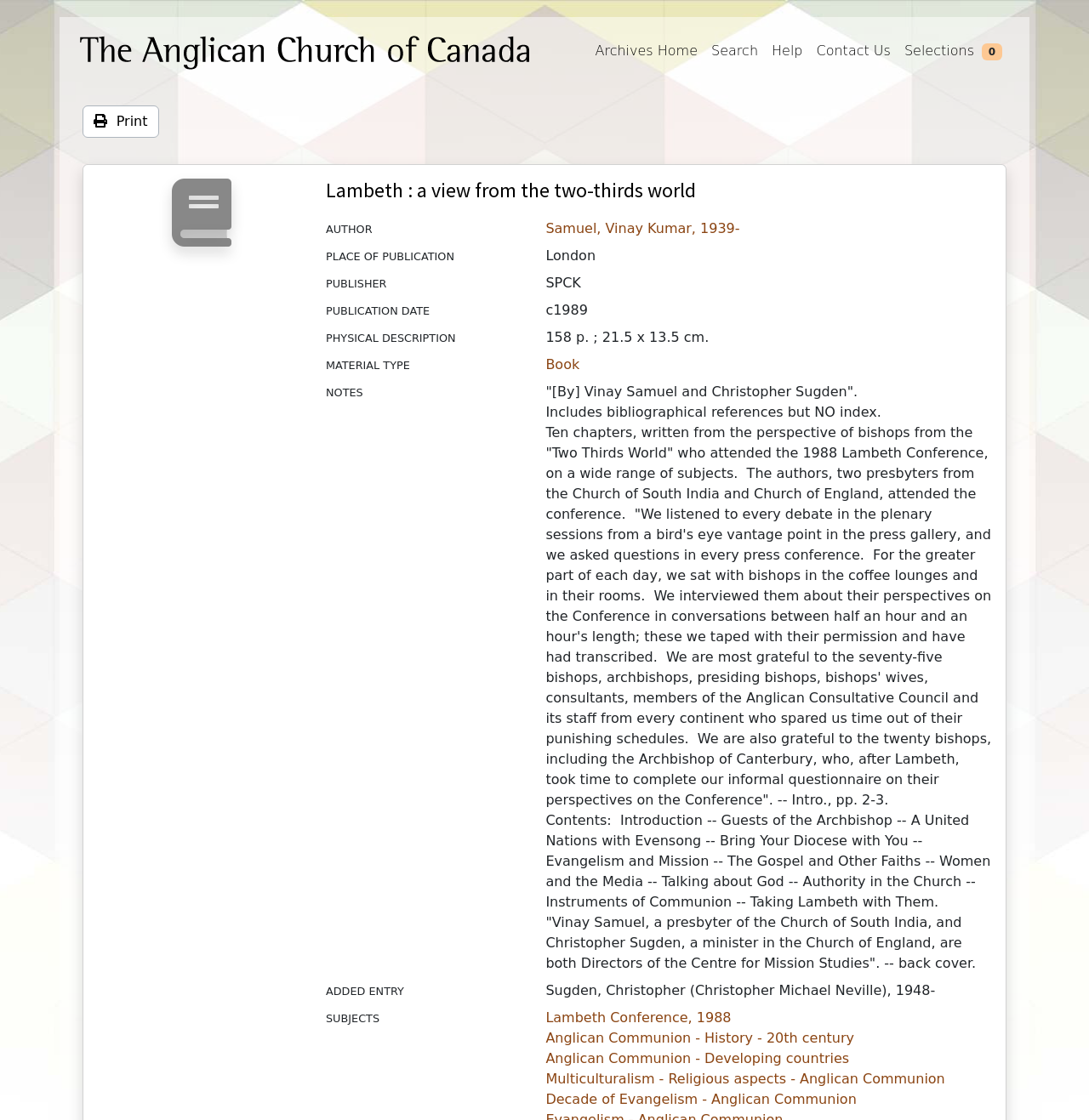What is the material type of this book?
Refer to the screenshot and deliver a thorough answer to the question presented.

The answer can be found in the description list where it says 'MATERIAL TYPE' and the corresponding detail is 'Book'. This indicates that the material type of this item is a book.